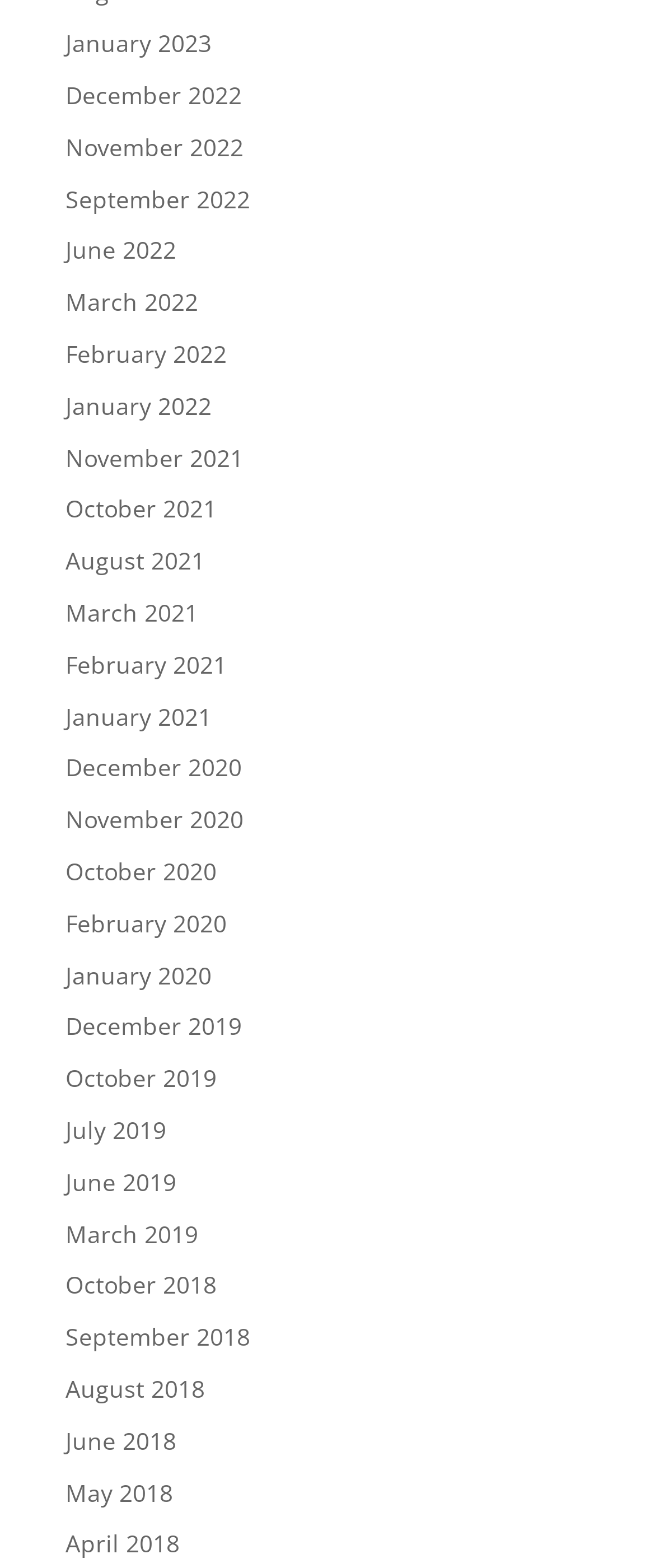Provide the bounding box coordinates of the HTML element this sentence describes: "November 2021". The bounding box coordinates consist of four float numbers between 0 and 1, i.e., [left, top, right, bottom].

[0.1, 0.281, 0.372, 0.302]